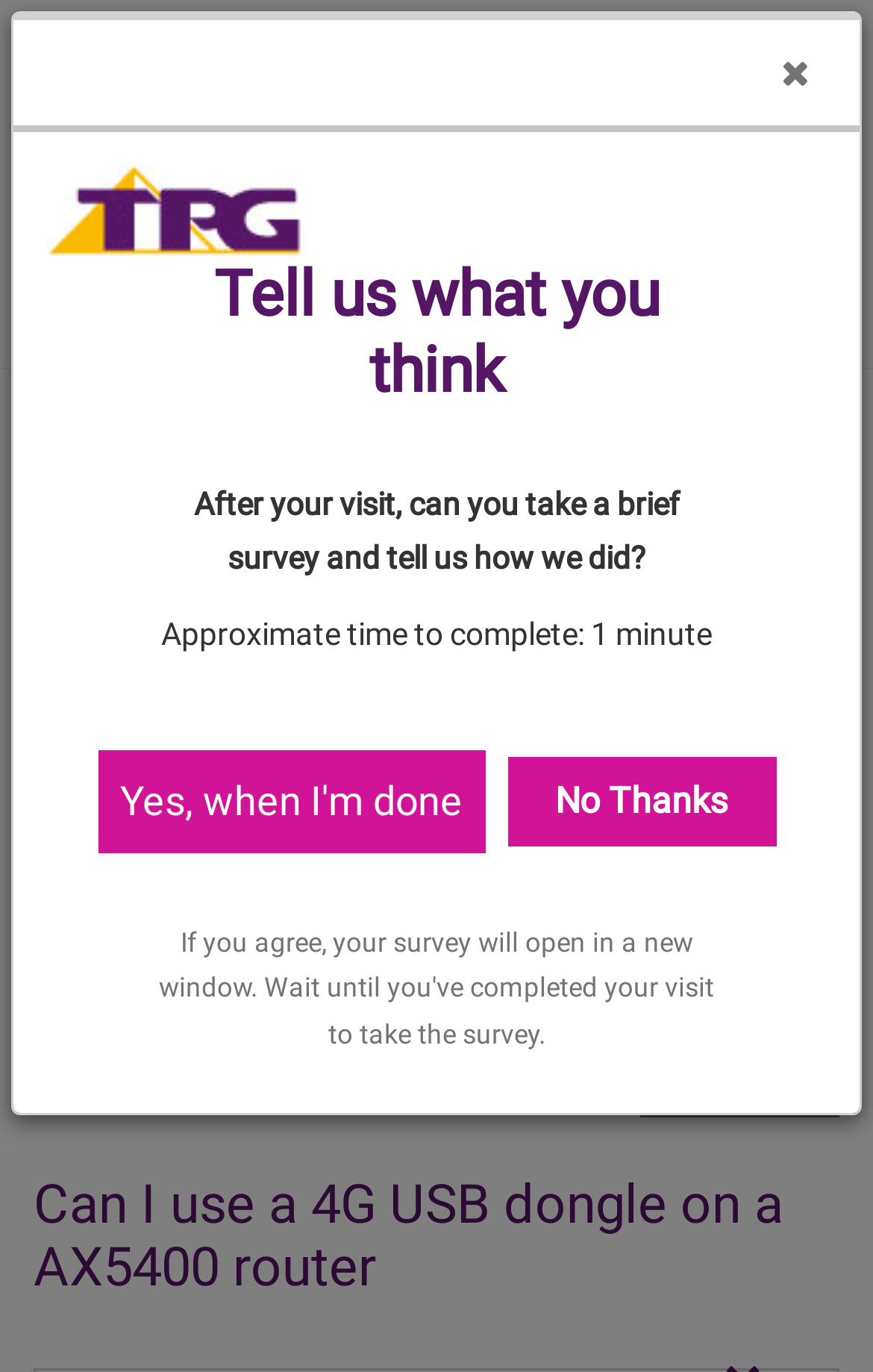Locate the bounding box coordinates of the element I should click to achieve the following instruction: "Search for something".

[0.438, 0.165, 0.867, 0.227]